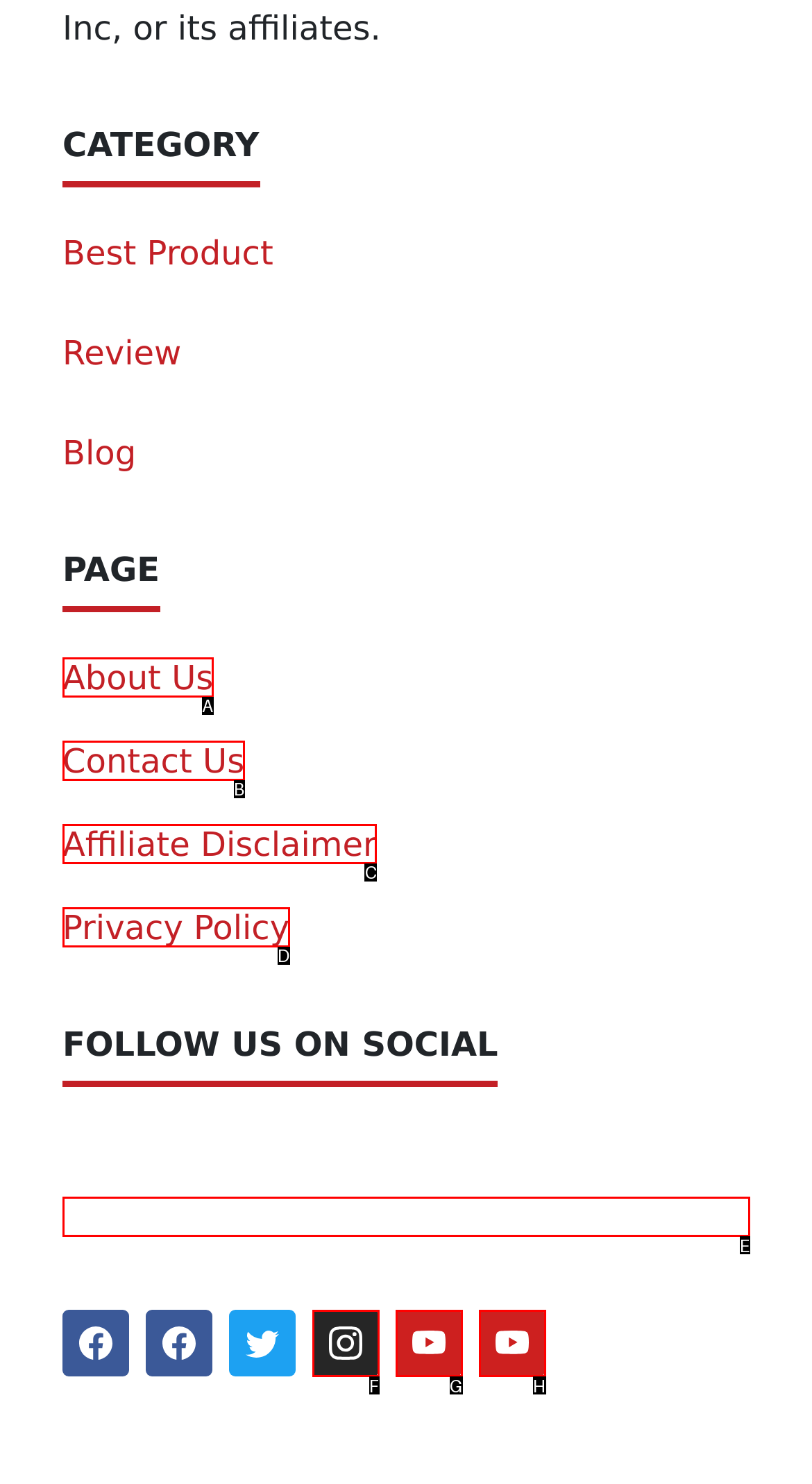Identify the HTML element that corresponds to the following description: alt="VET RANCH LOGO" Provide the letter of the best matching option.

E